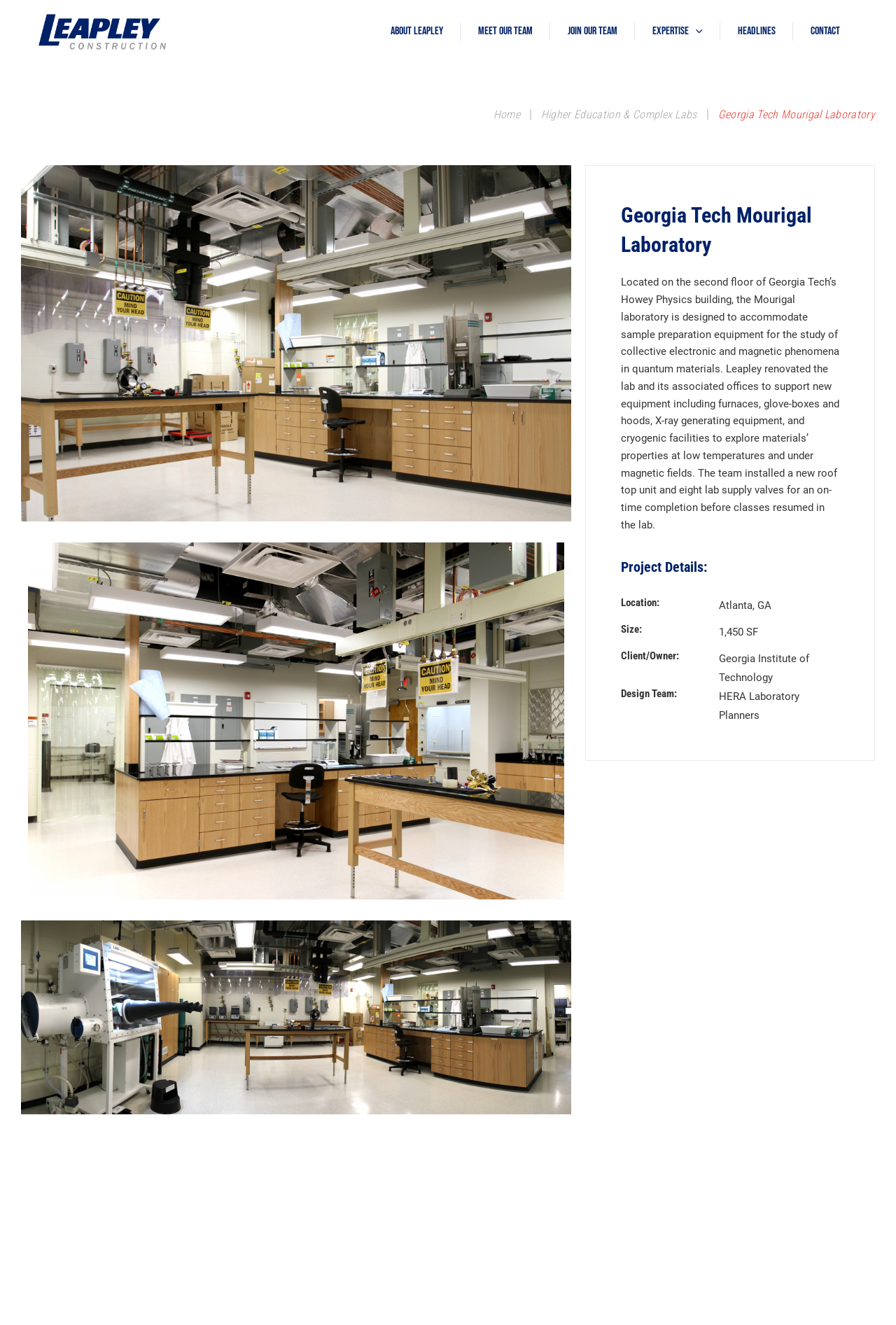What is the text of the webpage's headline?

Georgia Tech Mourigal Laboratory